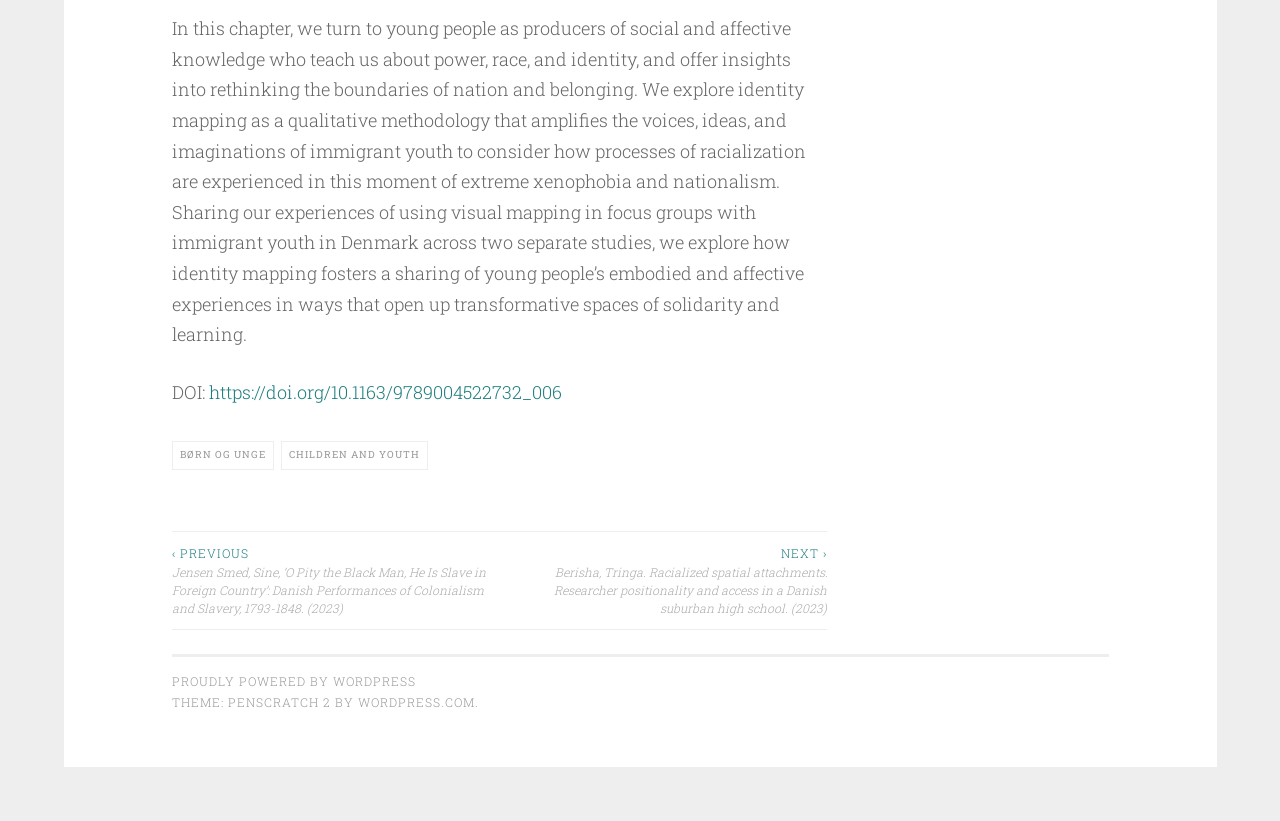Bounding box coordinates are to be given in the format (top-left x, top-left y, bottom-right x, bottom-right y). All values must be floating point numbers between 0 and 1. Provide the bounding box coordinate for the UI element described as: children and youth

[0.219, 0.538, 0.334, 0.573]